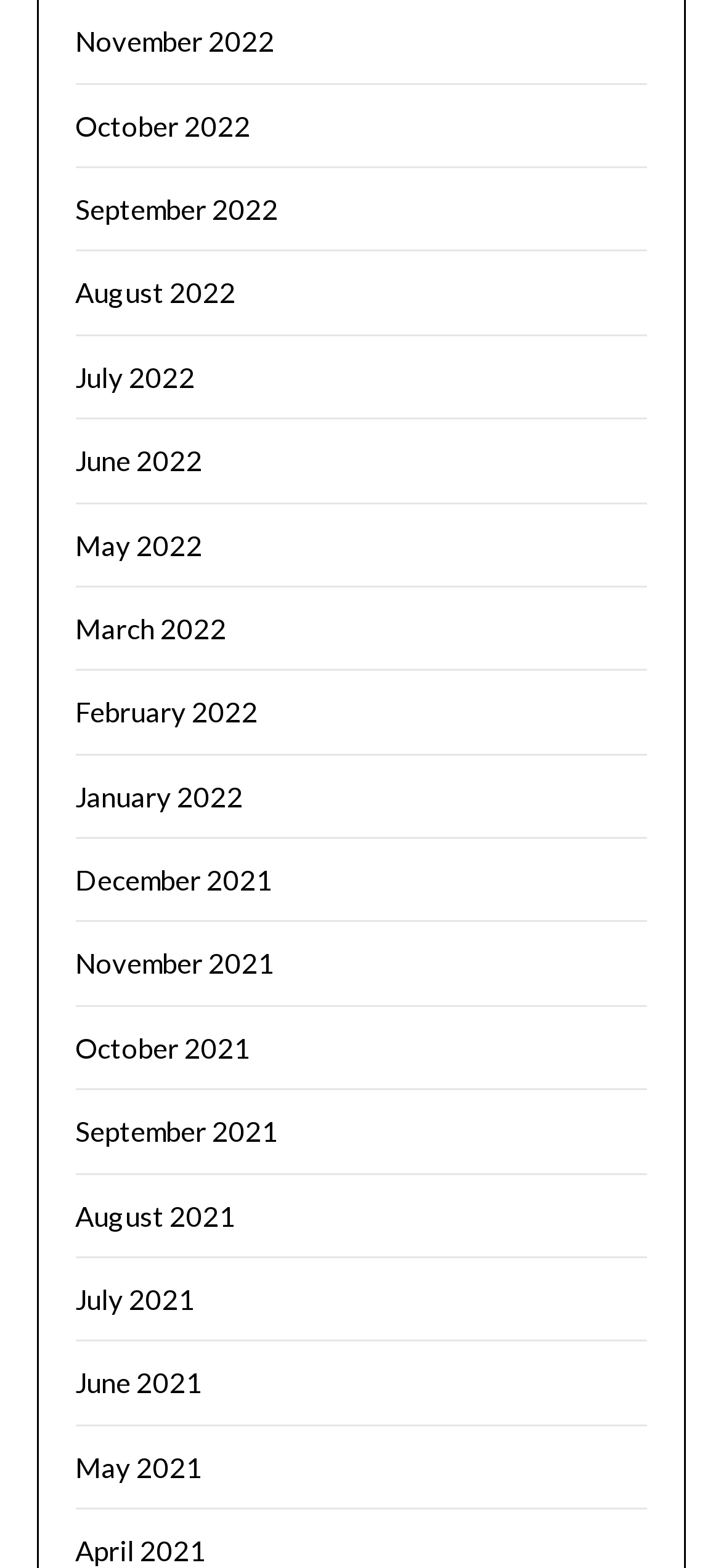Find the bounding box coordinates for the element that must be clicked to complete the instruction: "view April 2021". The coordinates should be four float numbers between 0 and 1, indicated as [left, top, right, bottom].

[0.104, 0.978, 0.286, 0.999]